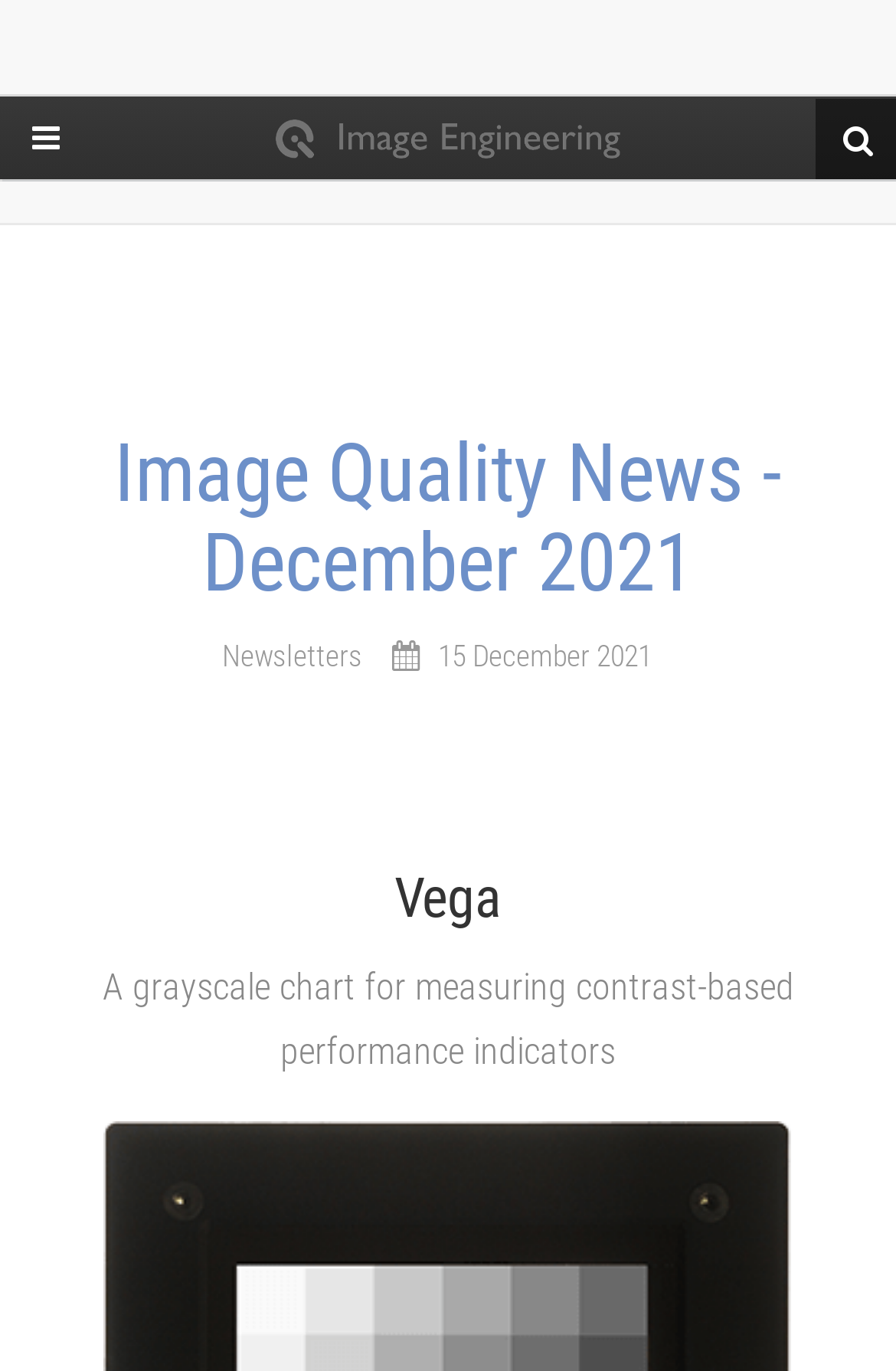What is Vega?
Based on the image, answer the question with as much detail as possible.

I found the description of Vega by looking at the heading 'Vega' and its corresponding static text 'A grayscale chart for measuring contrast-based performance indicators'.